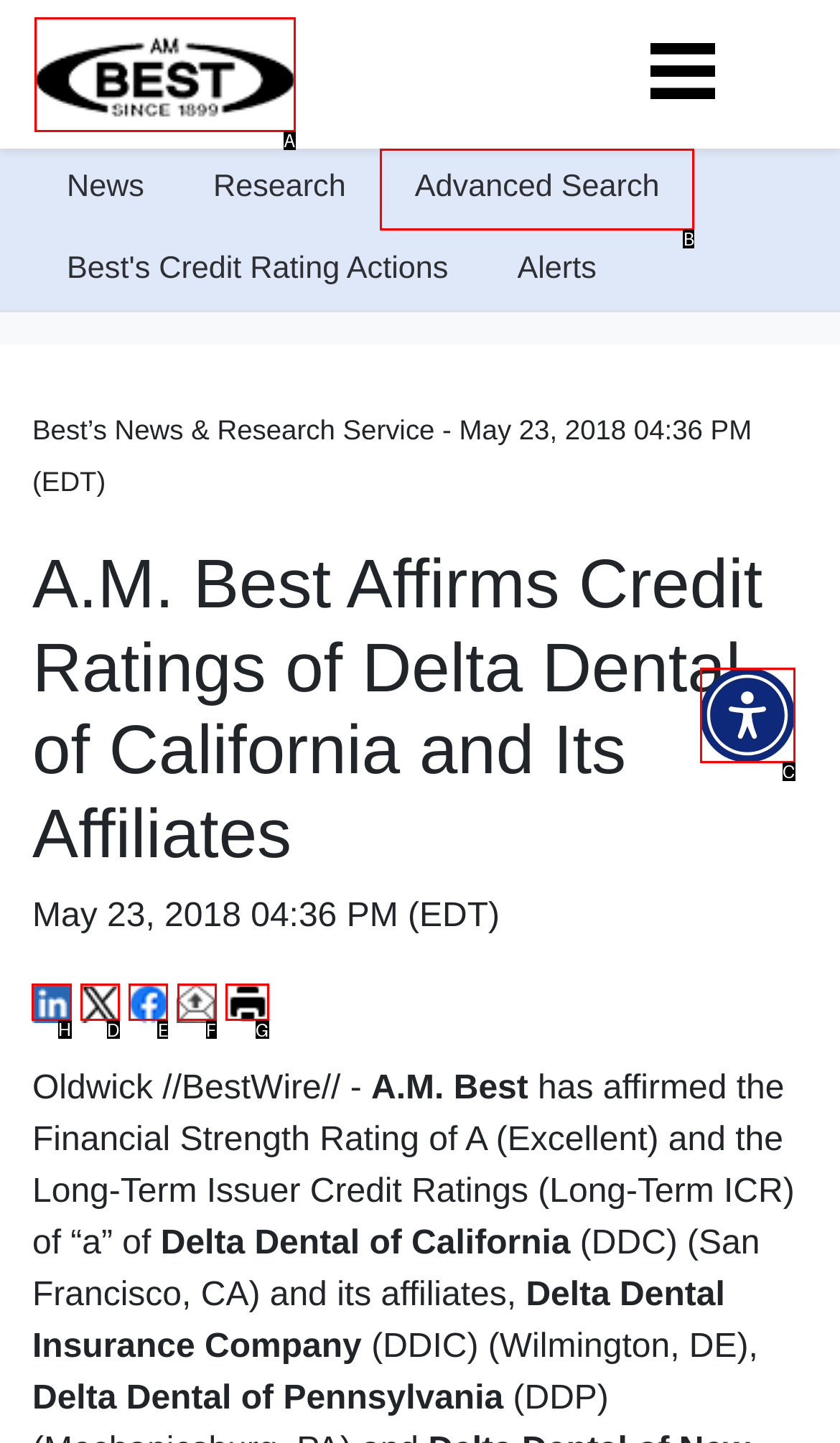Find the correct option to complete this instruction: Open the LinkedIn page in a new tab. Reply with the corresponding letter.

H